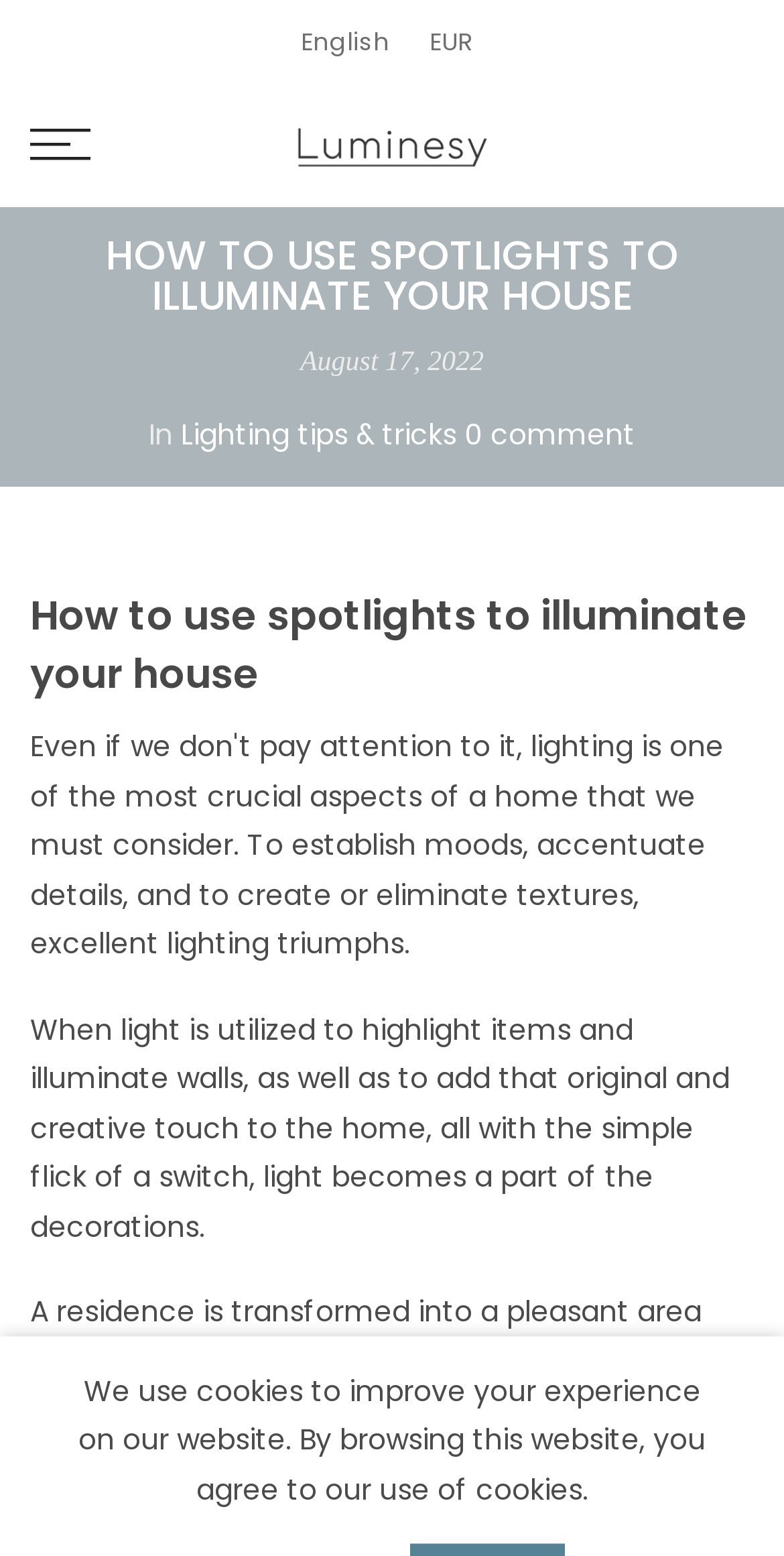Please provide a comprehensive response to the question based on the details in the image: What is the name of the website?

I found the name of the website by looking at the logo link at the top of the page, which displays the text 'Luminesy'.